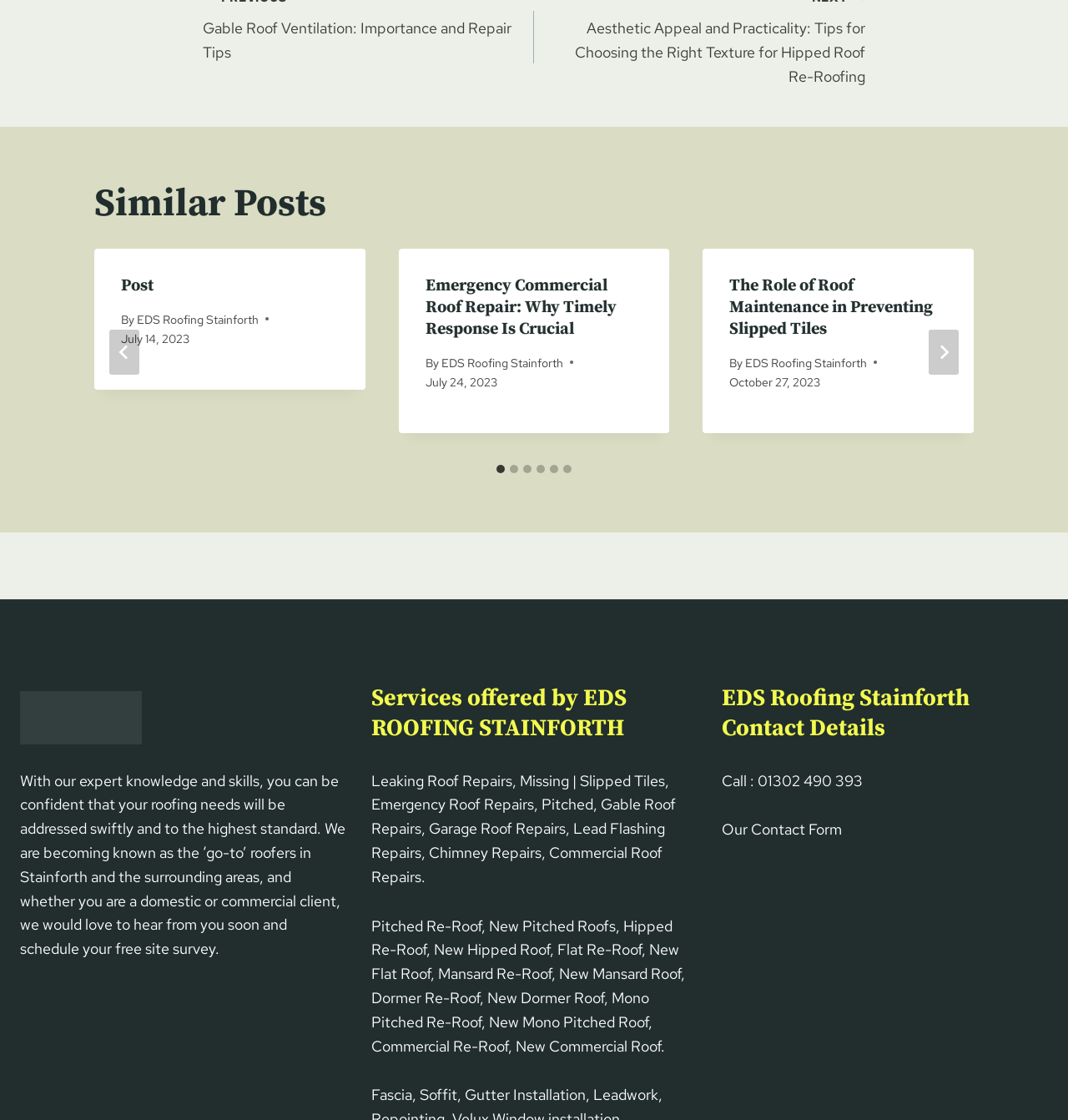Given the description "Post", determine the bounding box of the corresponding UI element.

[0.113, 0.246, 0.144, 0.265]